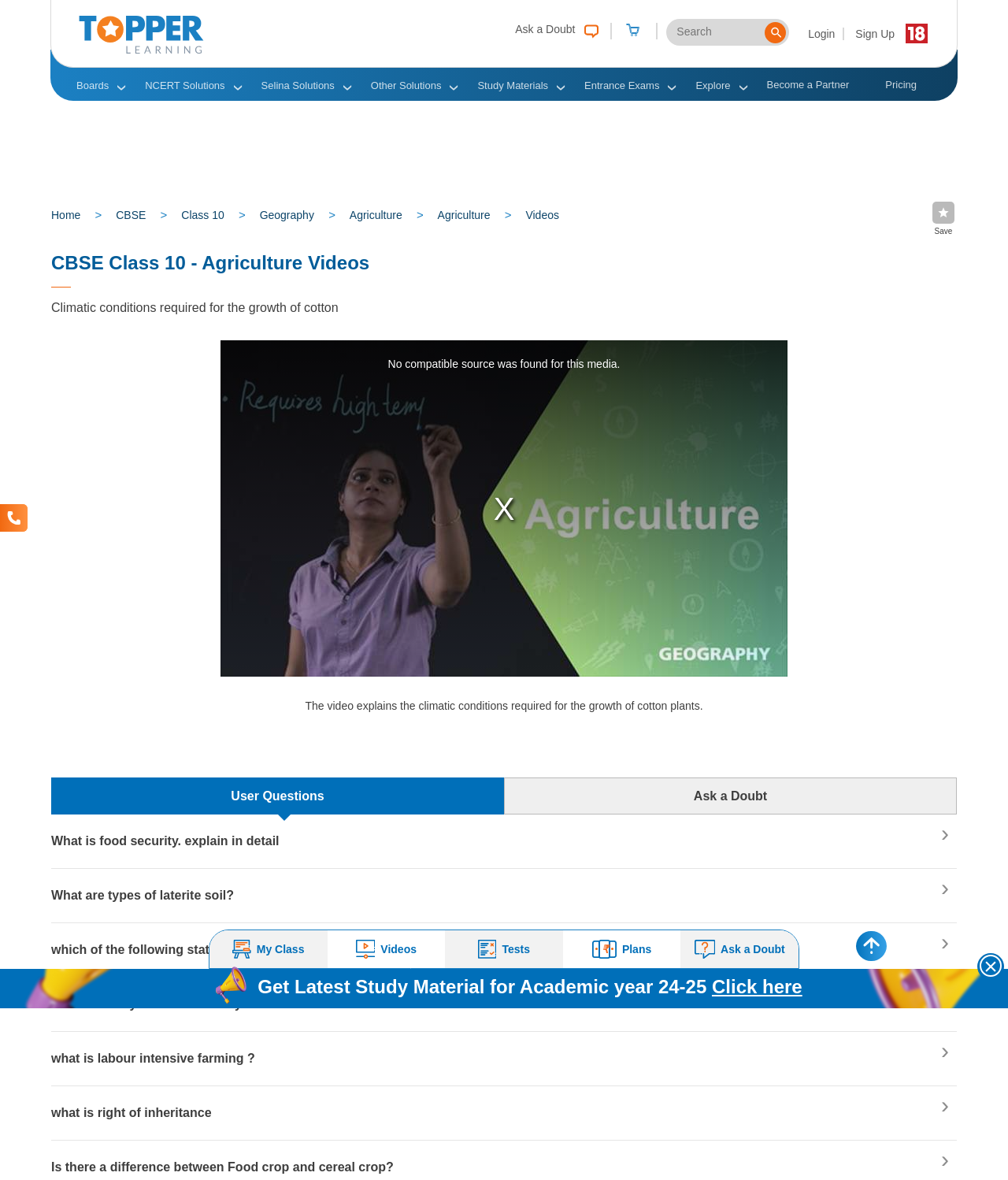Given the element description: "User Questions", predict the bounding box coordinates of this UI element. The coordinates must be four float numbers between 0 and 1, given as [left, top, right, bottom].

[0.051, 0.659, 0.5, 0.69]